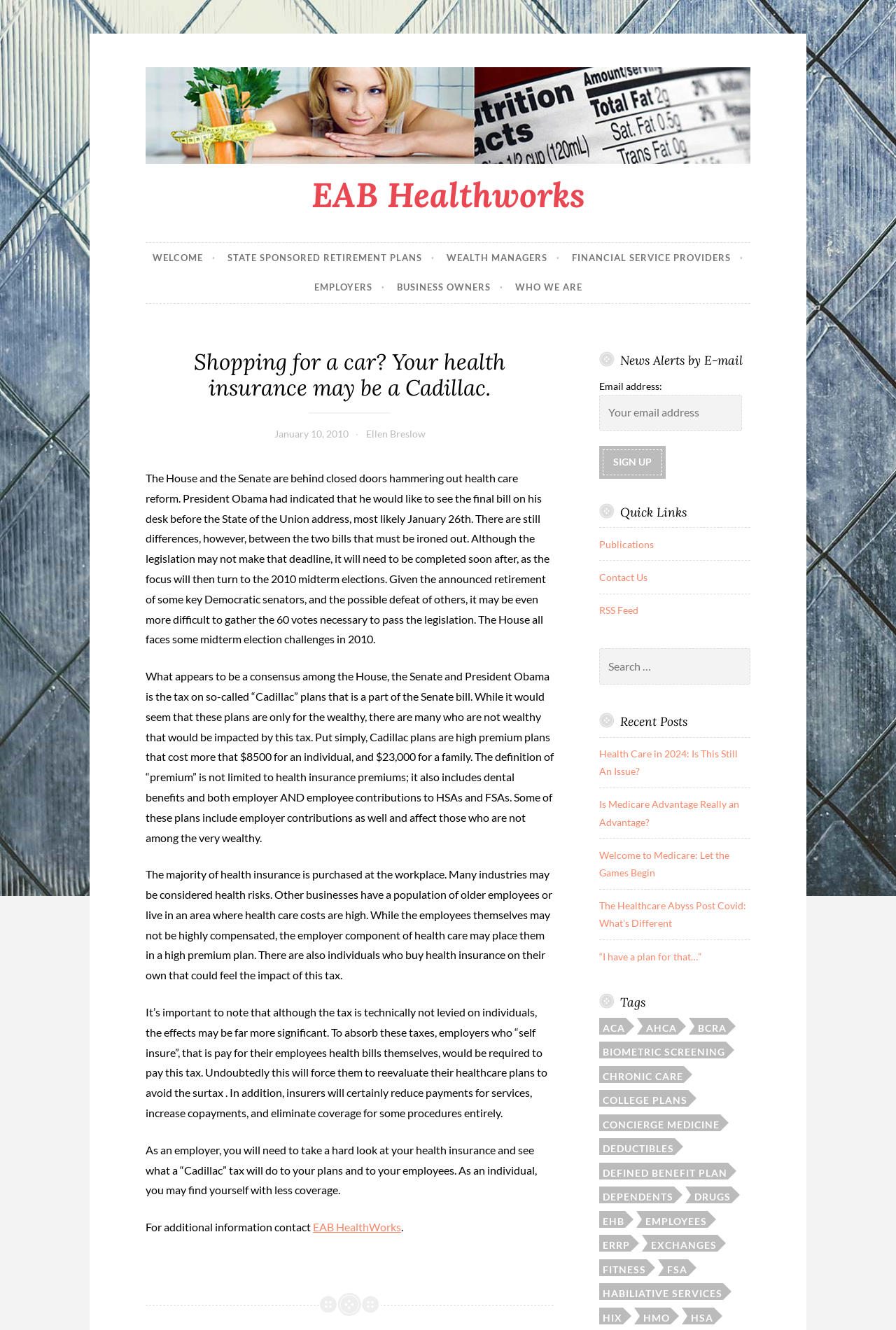Answer the question with a single word or phrase: 
What is the topic of the latest article?

Health care reform